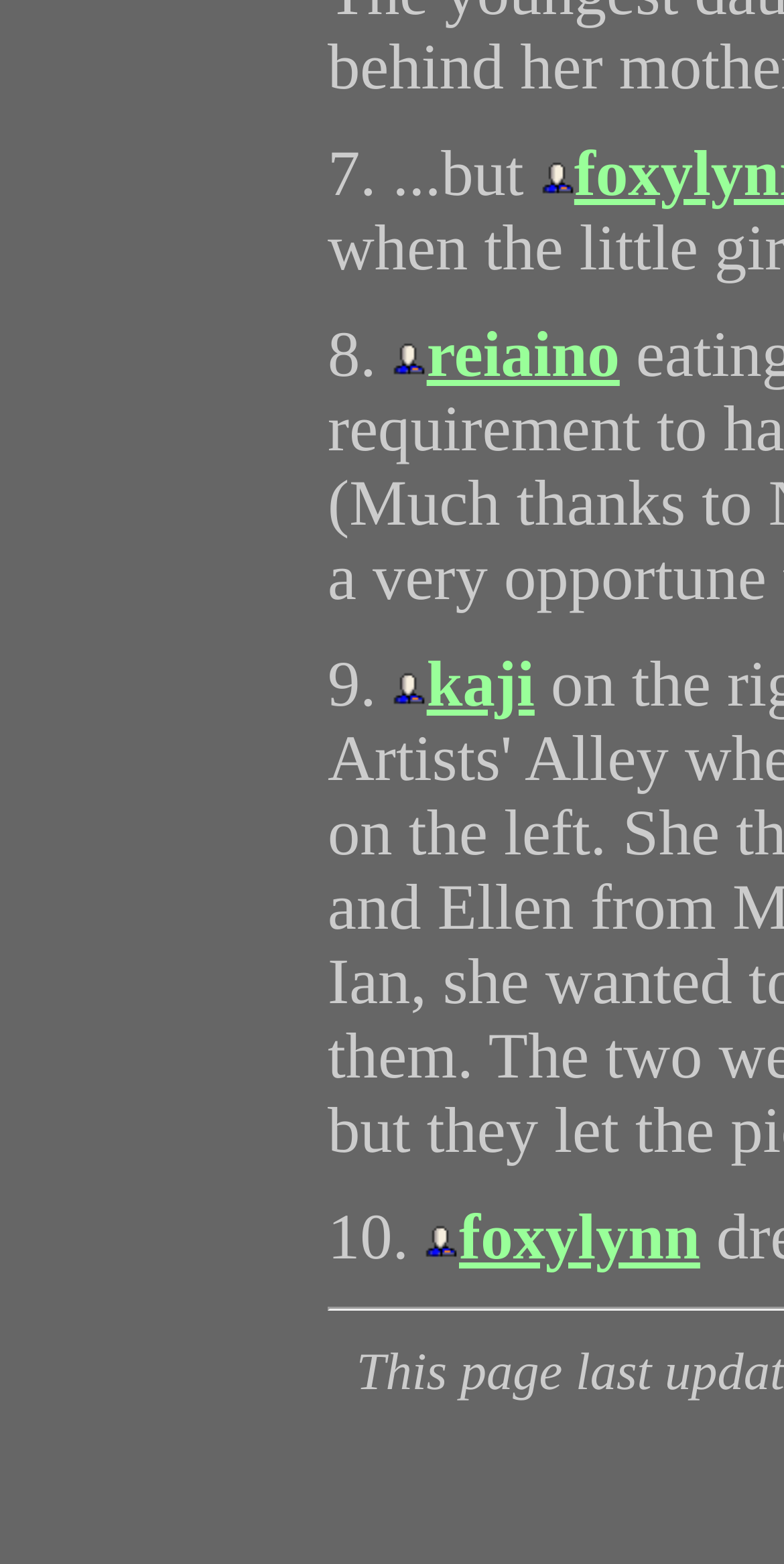How many StaticText elements are there?
Answer the question with a thorough and detailed explanation.

There are 5 StaticText elements in the webpage, each containing a numerical value (7, 8, 9, 10) followed by some text. These elements are distributed vertically across the webpage.